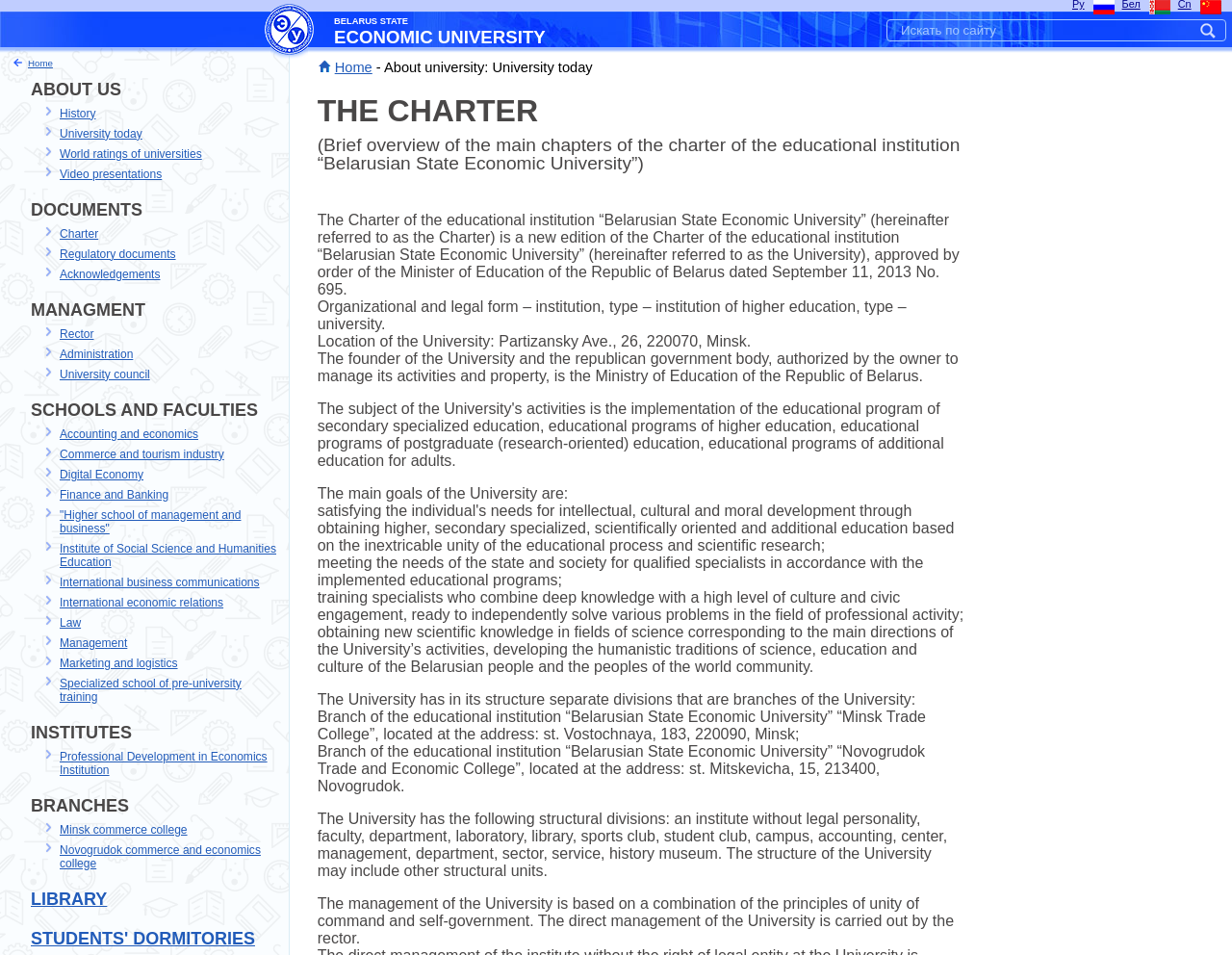How many faculties are listed on the webpage?
Using the image as a reference, answer with just one word or a short phrase.

14